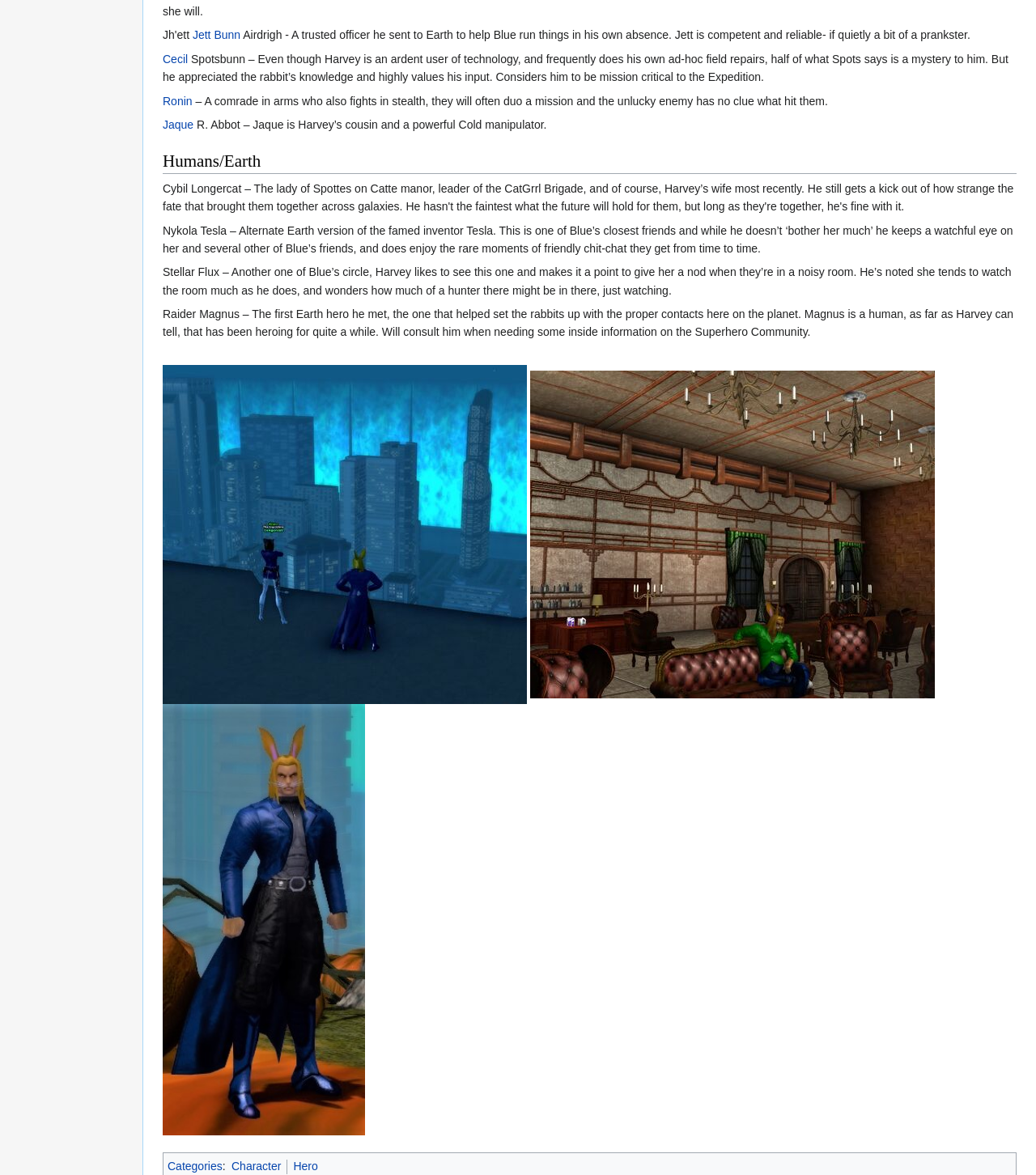What is the category of the characters mentioned on this webpage?
Please provide a full and detailed response to the question.

The link 'Hero' is listed under the 'Categories' section, and the characters mentioned on this webpage, such as Jett Bunn, Cecil, and Raider Magnus, are all described as having superhero-like qualities, indicating that they are categorized as heroes.